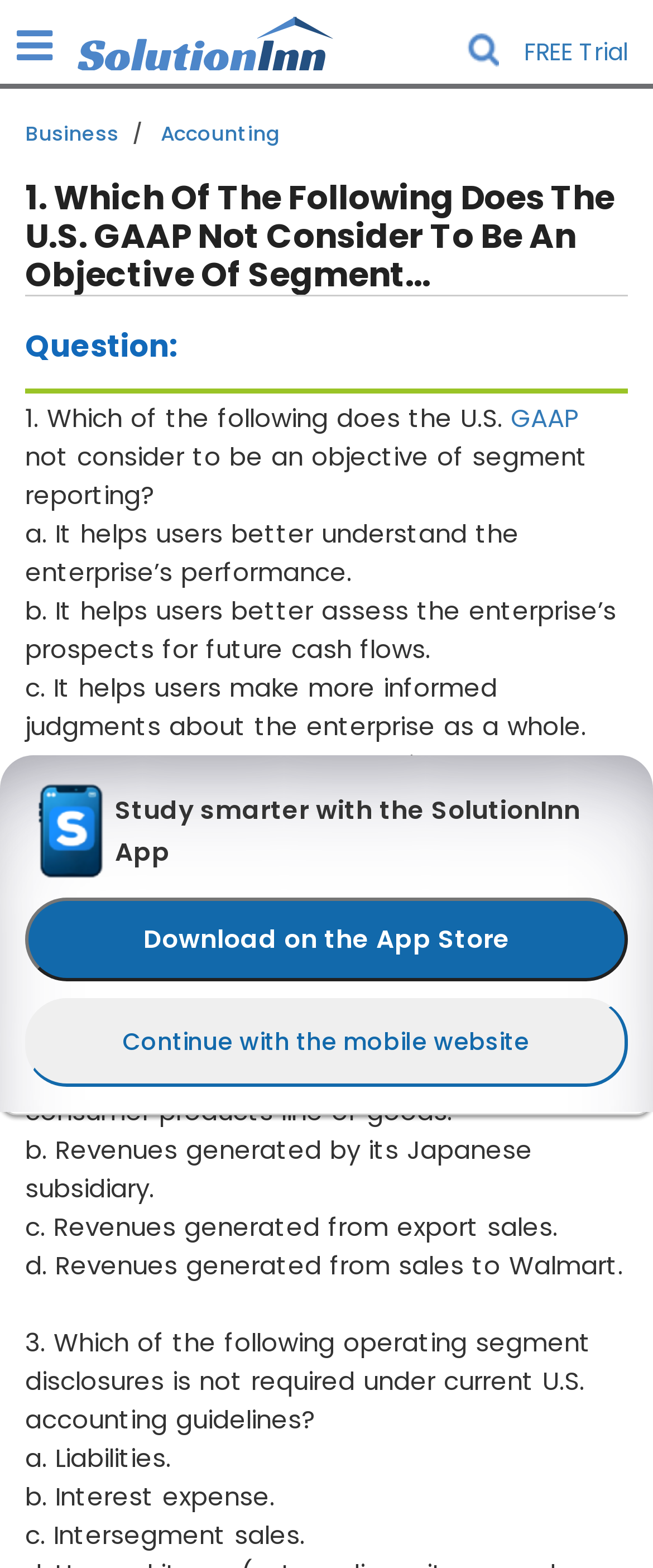Could you find the bounding box coordinates of the clickable area to complete this instruction: "Sign In"?

[0.038, 0.261, 0.808, 0.284]